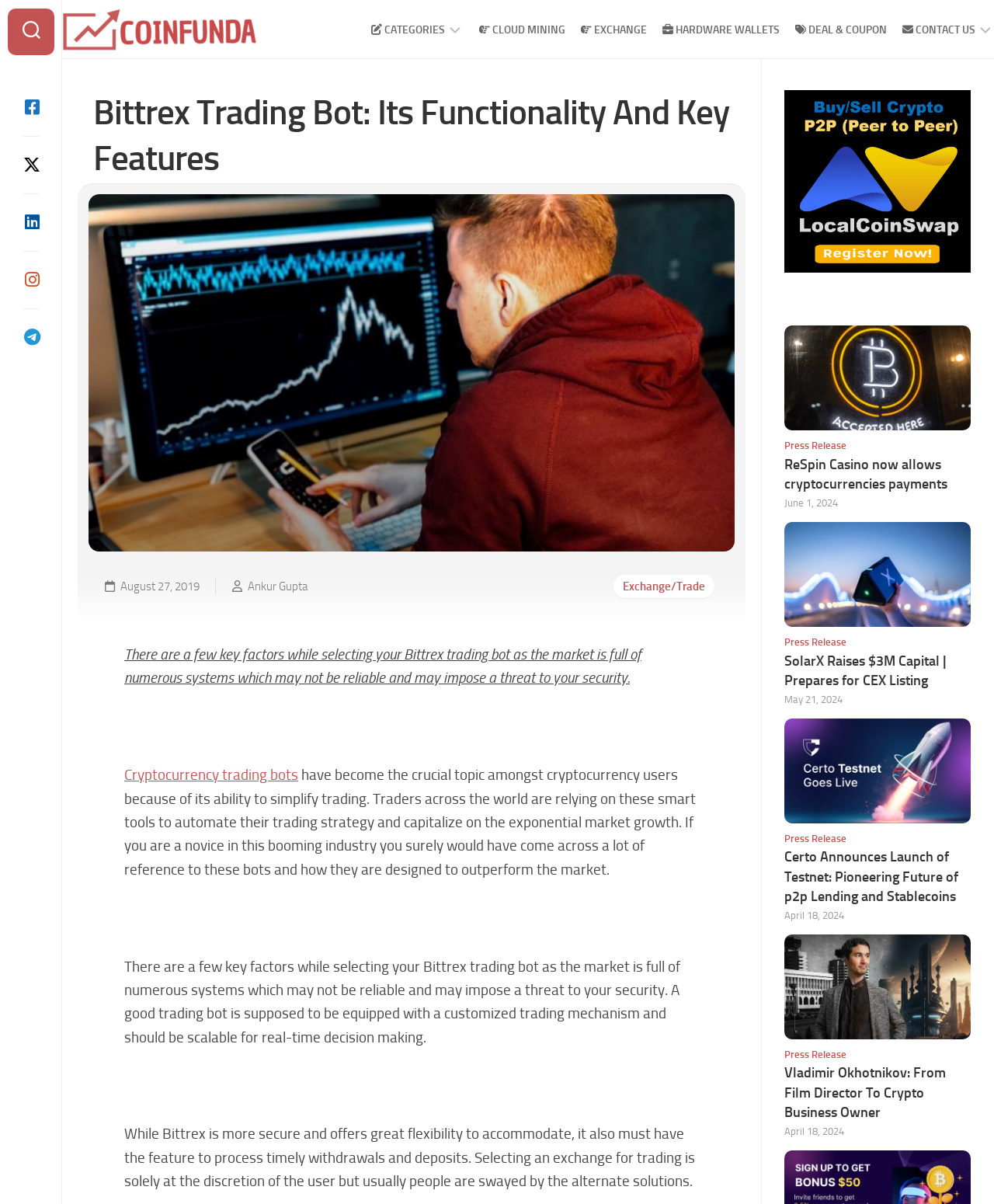Who wrote the article about Bittrex trading bot?
Carefully analyze the image and provide a thorough answer to the question.

I determined the answer by looking at the author's name mentioned below the title of the article, which is 'Ankur Gupta'.